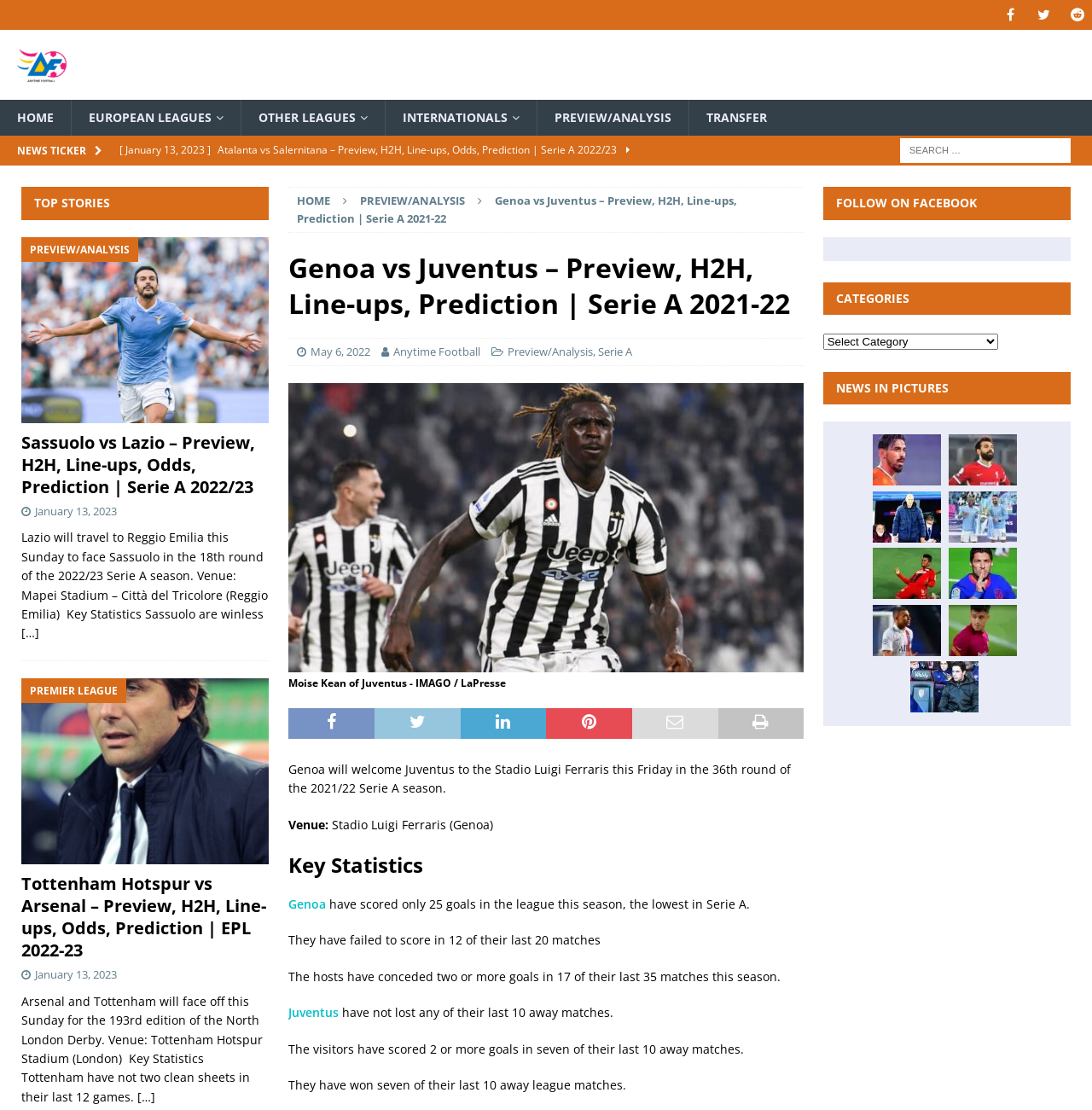Please find the bounding box coordinates of the element that needs to be clicked to perform the following instruction: "Select categories". The bounding box coordinates should be four float numbers between 0 and 1, represented as [left, top, right, bottom].

[0.754, 0.3, 0.914, 0.315]